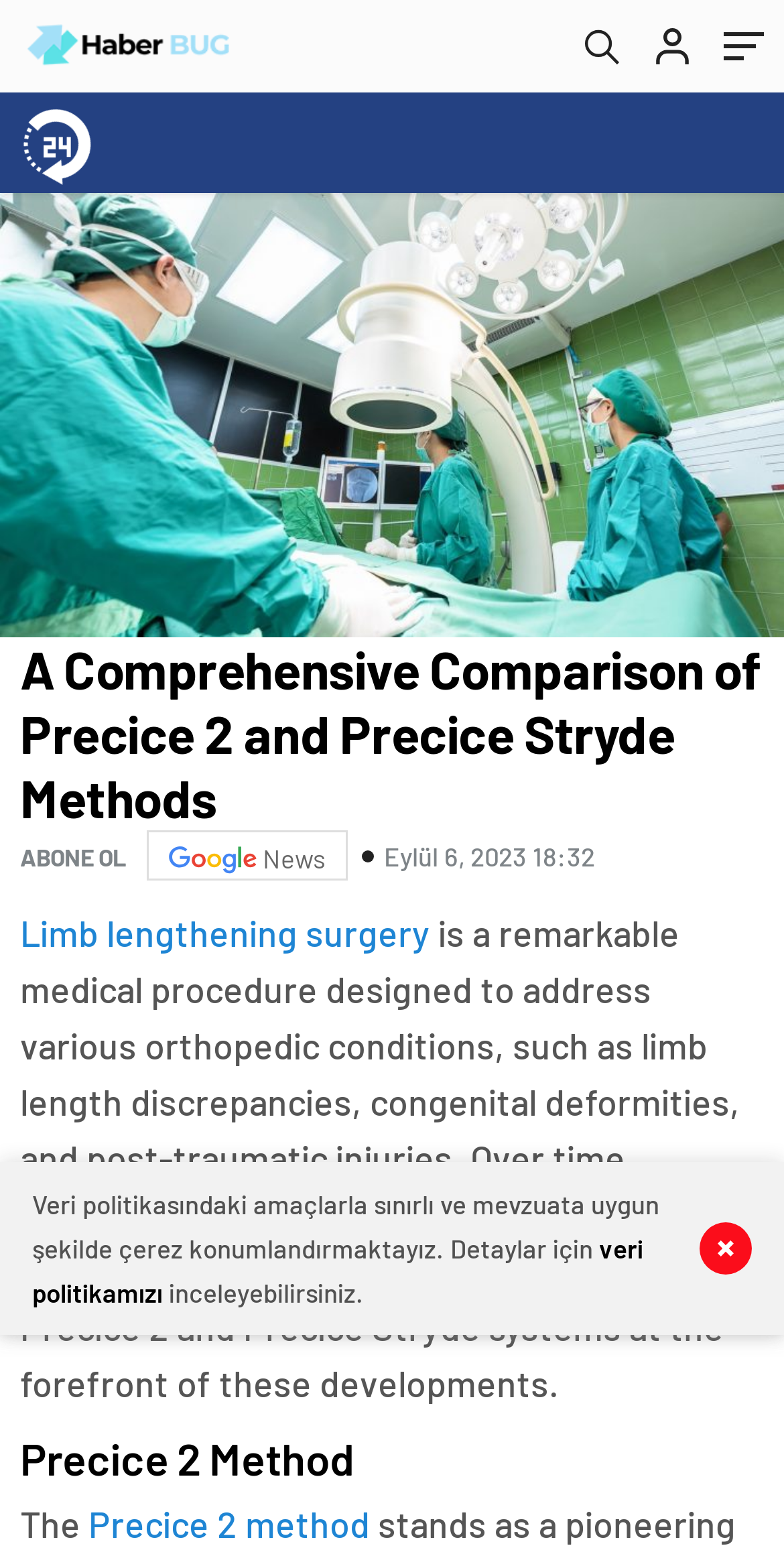Provide the bounding box for the UI element matching this description: "alt="Haber Bug"".

[0.026, 0.006, 0.34, 0.054]